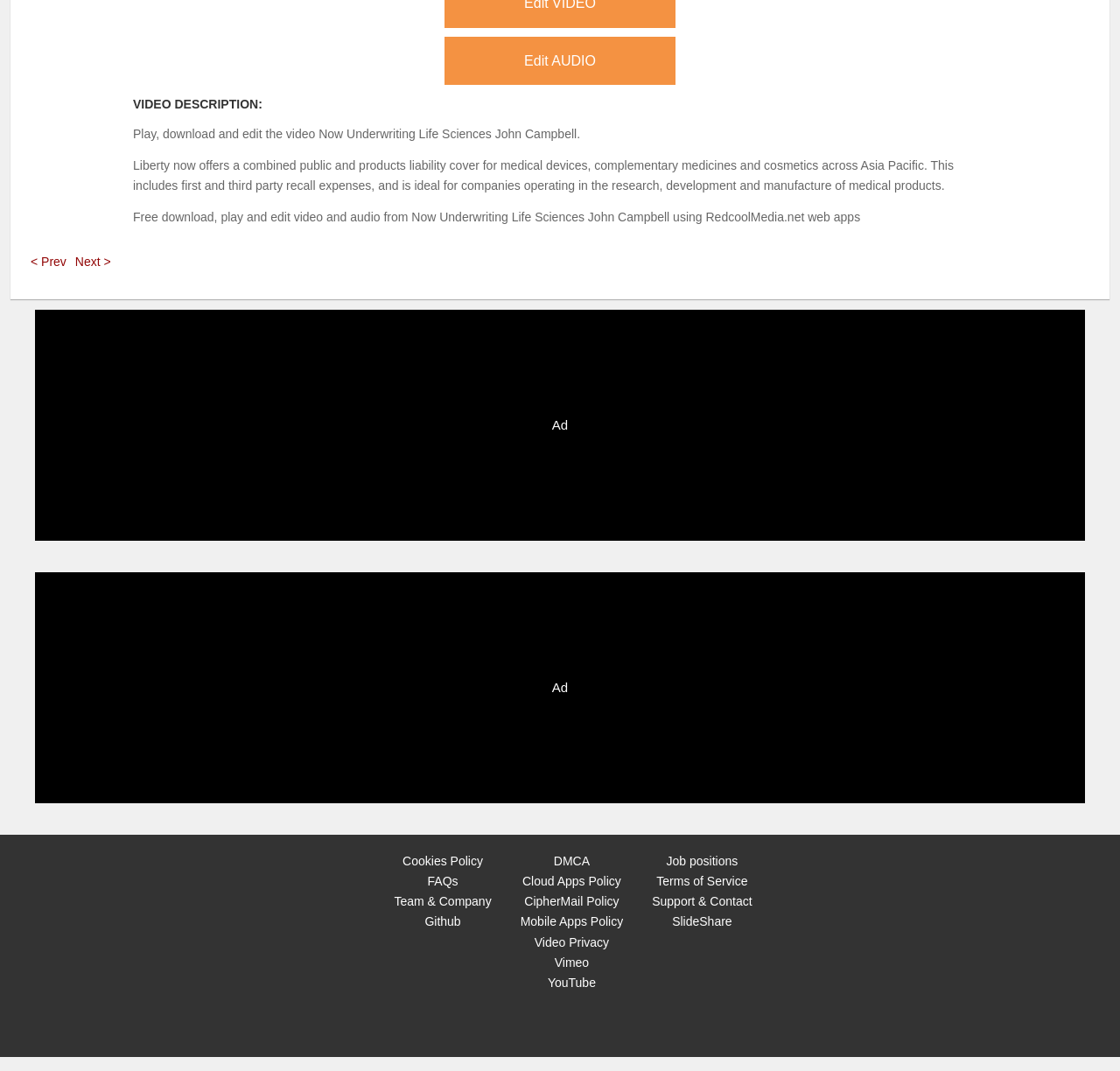From the element description: "Job positions", extract the bounding box coordinates of the UI element. The coordinates should be expressed as four float numbers between 0 and 1, in the order [left, top, right, bottom].

[0.595, 0.797, 0.659, 0.81]